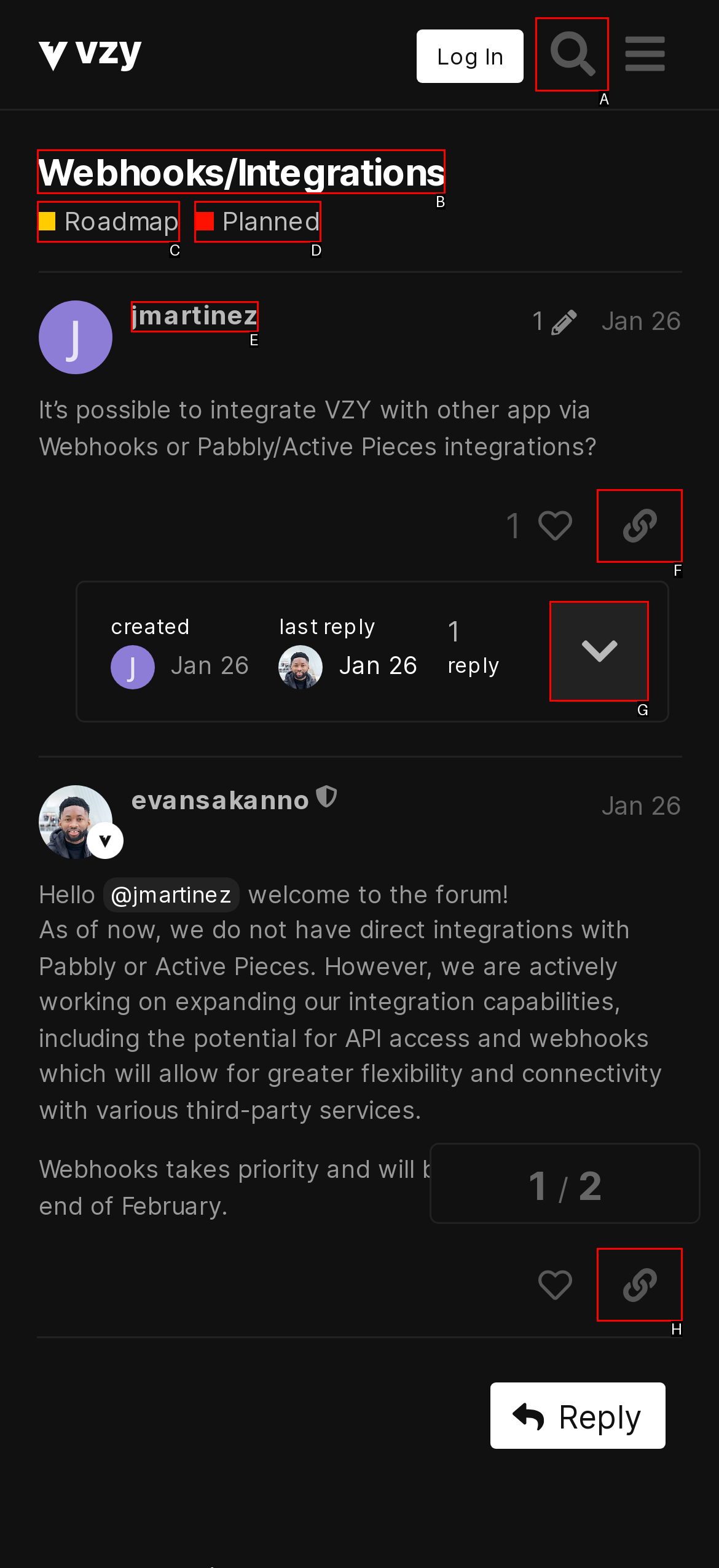From the given options, tell me which letter should be clicked to complete this task: Search for topics
Answer with the letter only.

A